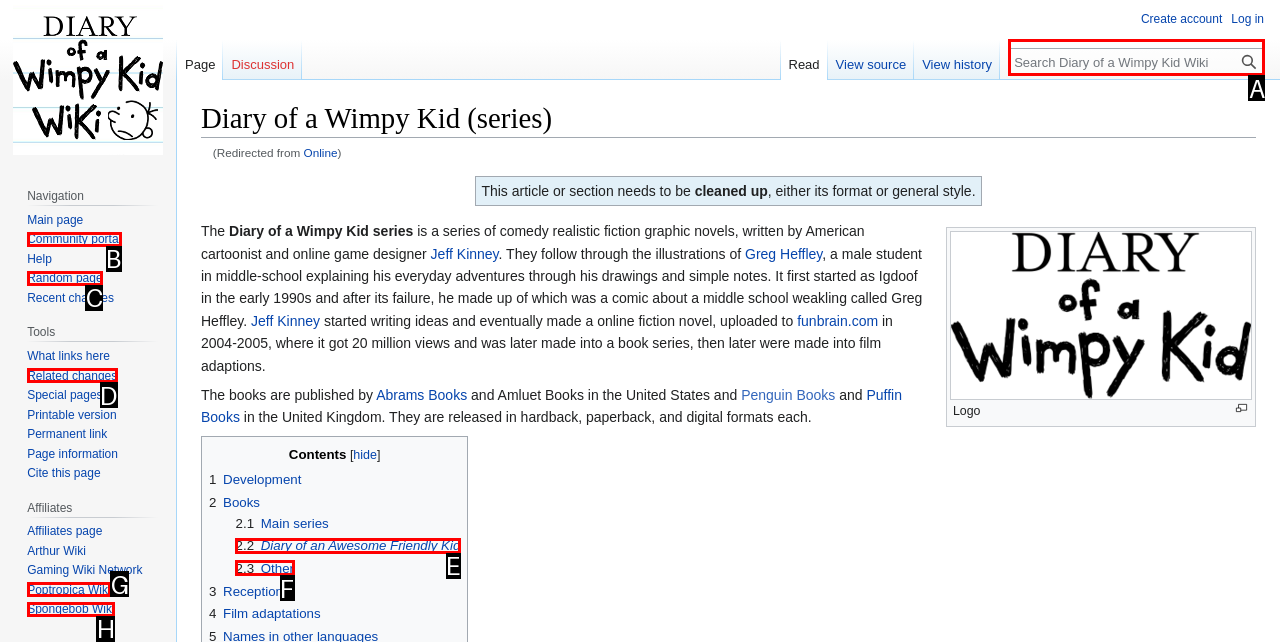Tell me which one HTML element I should click to complete the following task: Search for something Answer with the option's letter from the given choices directly.

A